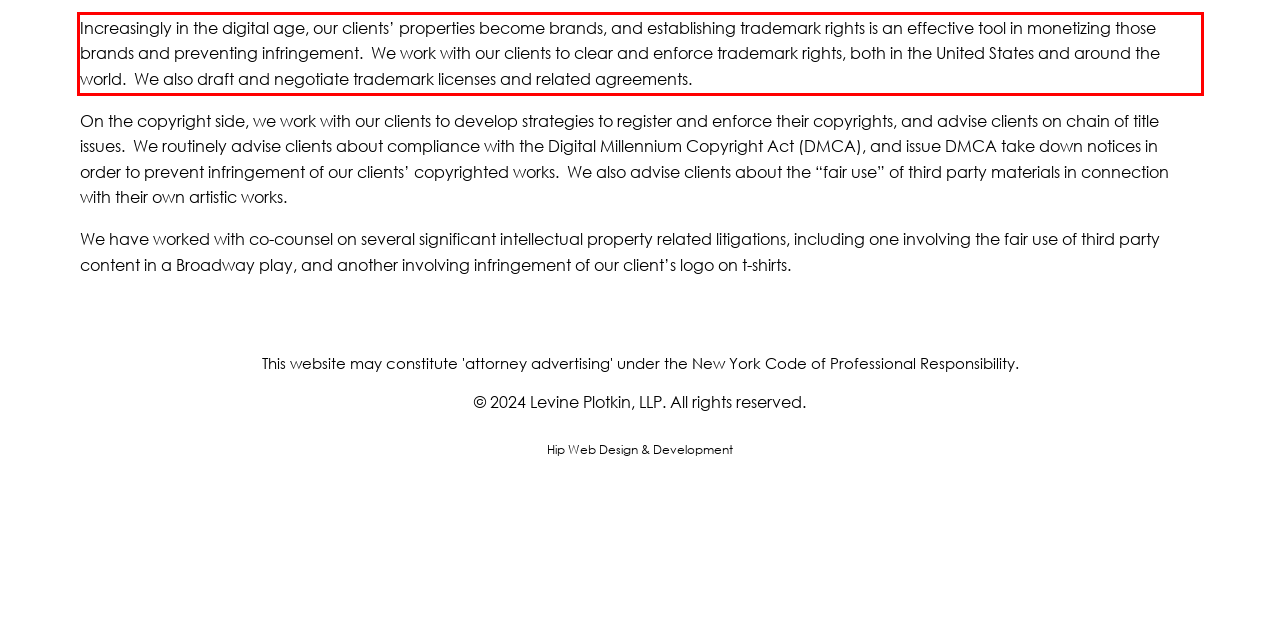Look at the provided screenshot of the webpage and perform OCR on the text within the red bounding box.

Increasingly in the digital age, our clients’ properties become brands, and establishing trademark rights is an effective tool in monetizing those brands and preventing infringement. We work with our clients to clear and enforce trademark rights, both in the United States and around the world. We also draft and negotiate trademark licenses and related agreements.